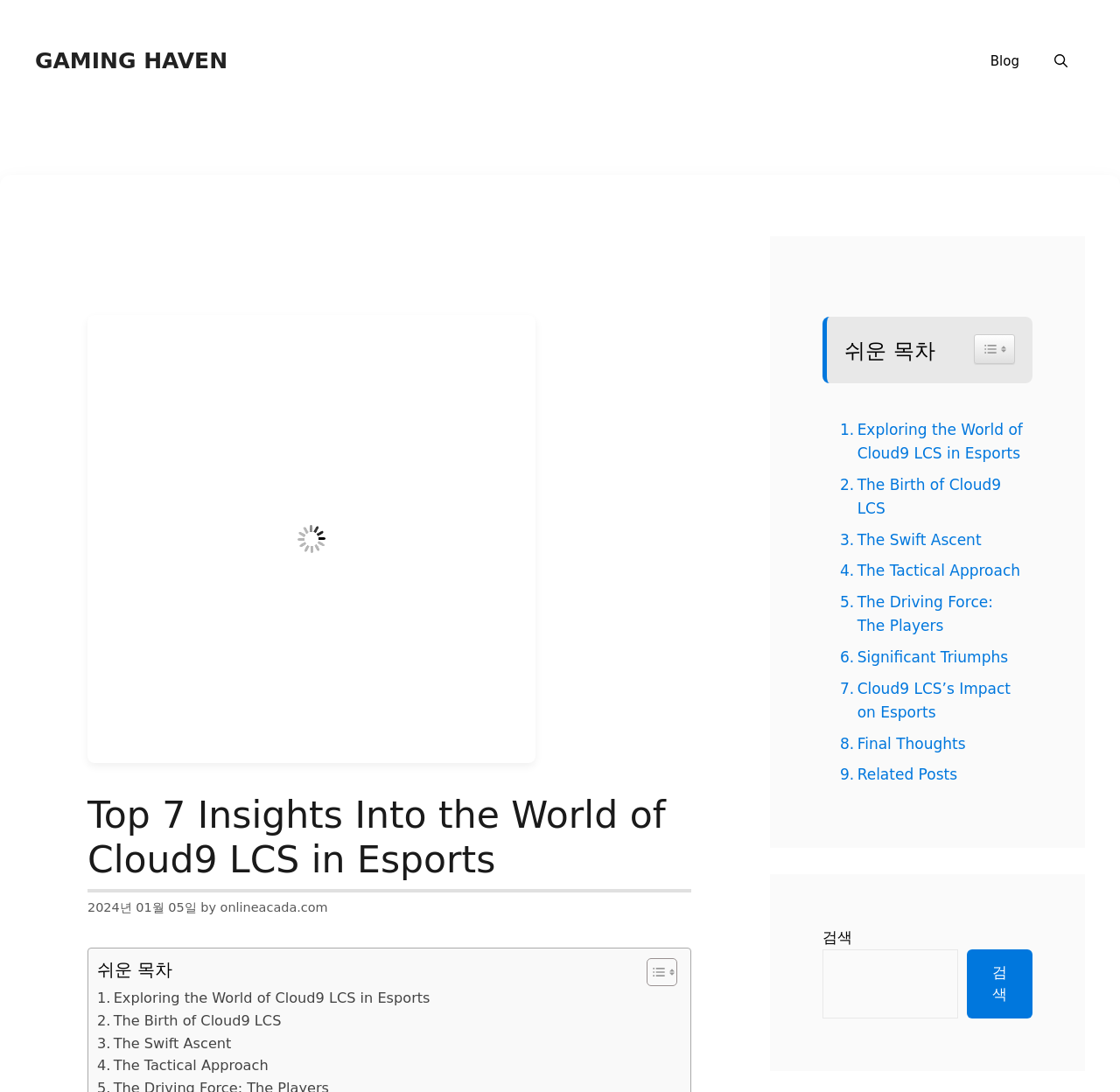Determine and generate the text content of the webpage's headline.

Top 7 Insights Into the World of Cloud9 LCS in Esports